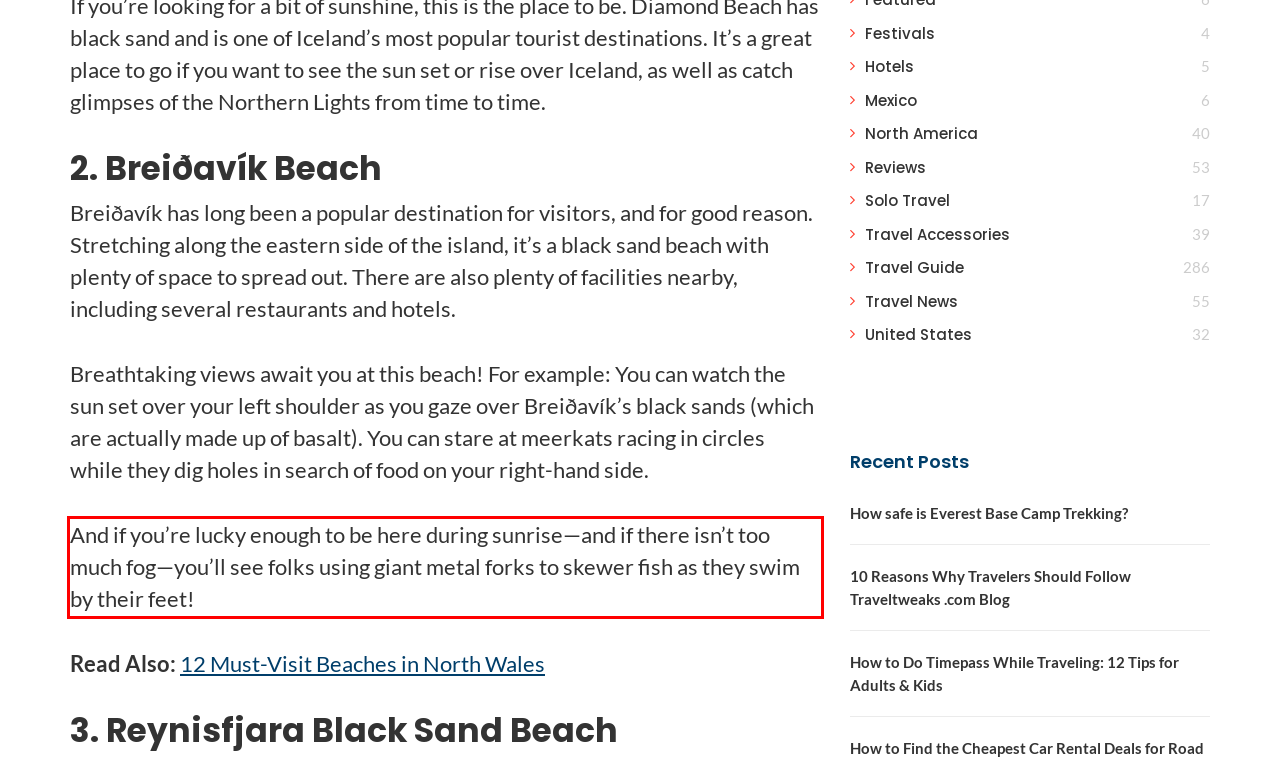Examine the screenshot of the webpage, locate the red bounding box, and generate the text contained within it.

And if you’re lucky enough to be here during sunrise—and if there isn’t too much fog—you’ll see folks using giant metal forks to skewer fish as they swim by their feet!